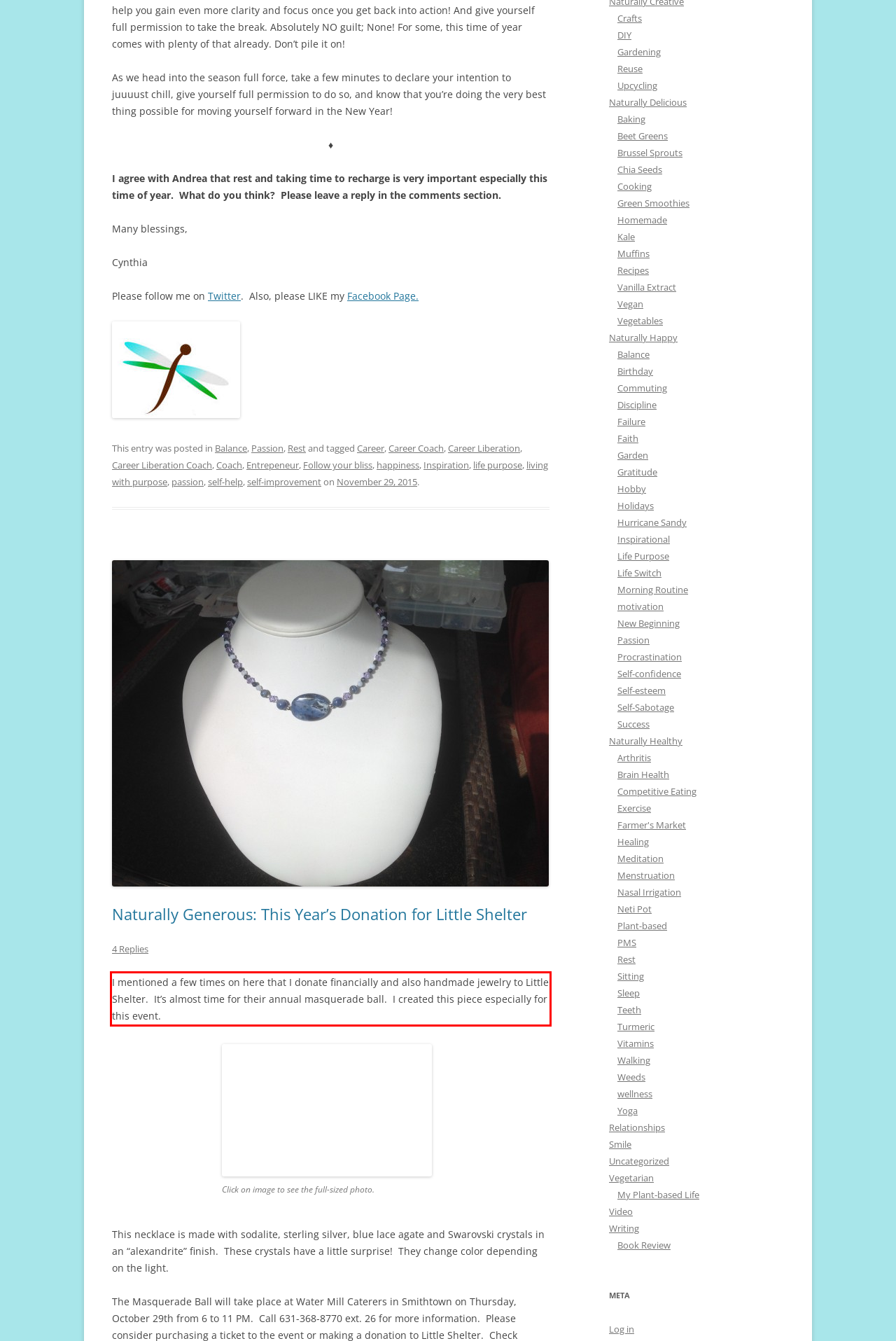Please perform OCR on the text within the red rectangle in the webpage screenshot and return the text content.

I mentioned a few times on here that I donate financially and also handmade jewelry to Little Shelter. It’s almost time for their annual masquerade ball. I created this piece especially for this event.